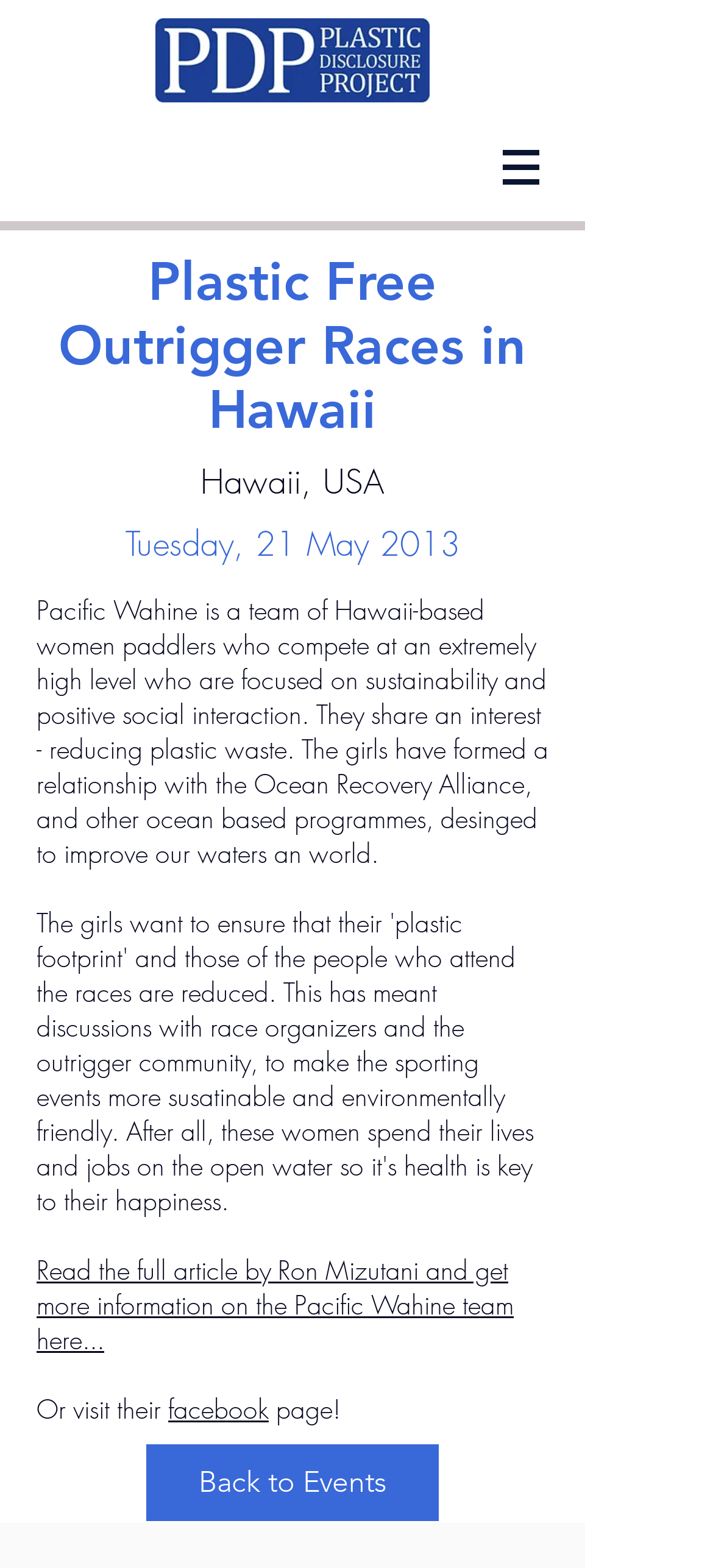Provide the bounding box coordinates for the UI element that is described by this text: "Explore". The coordinates should be in the form of four float numbers between 0 and 1: [left, top, right, bottom].

None